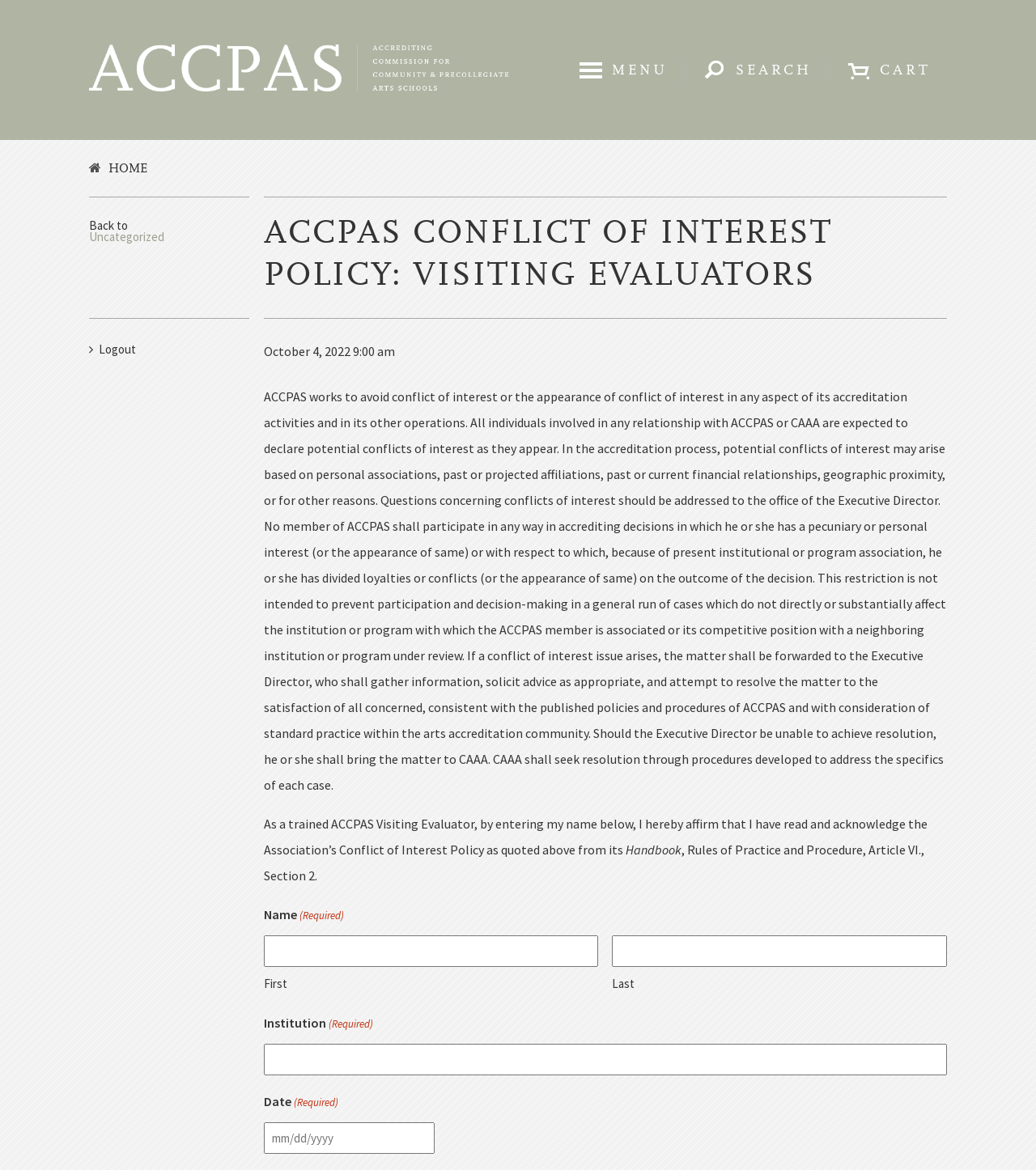Could you locate the bounding box coordinates for the section that should be clicked to accomplish this task: "Search for something".

[0.662, 0.05, 0.799, 0.071]